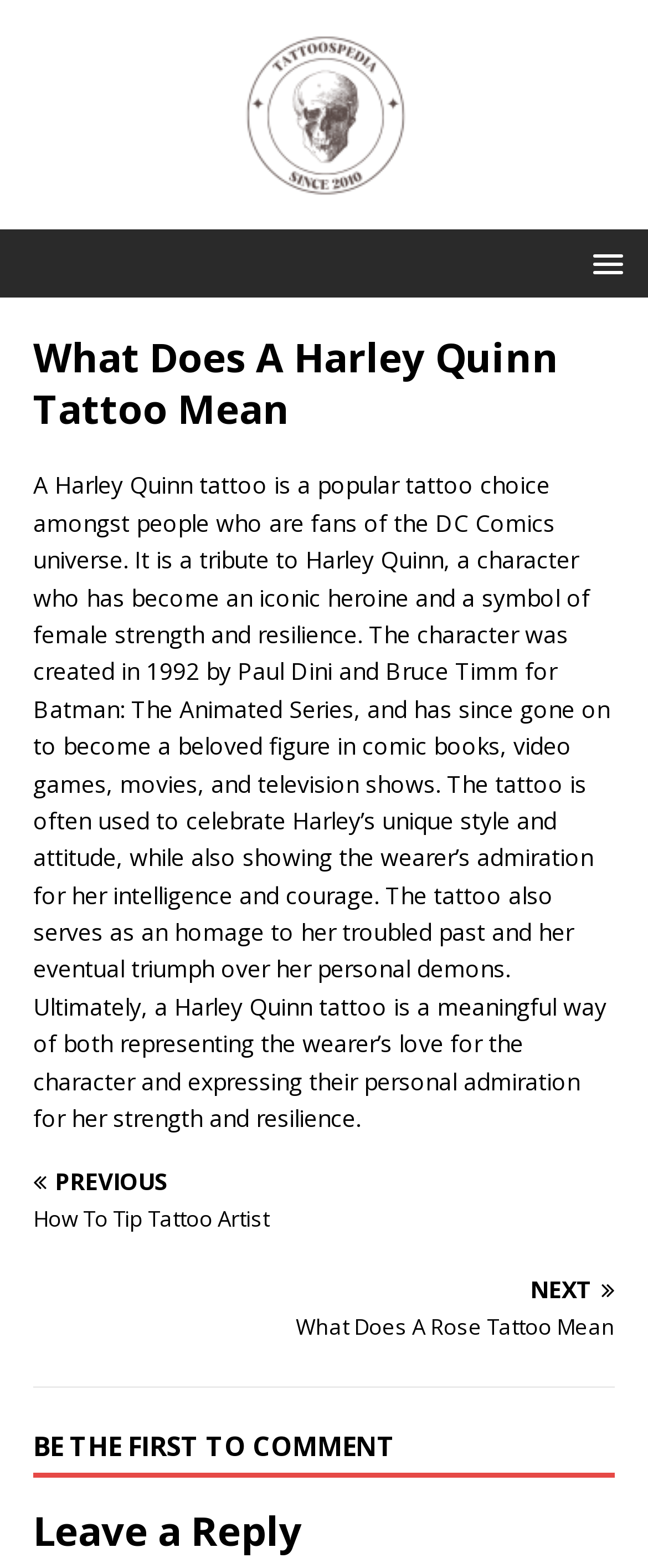What is the purpose of a Harley Quinn tattoo?
Refer to the screenshot and answer in one word or phrase.

to represent love for the character